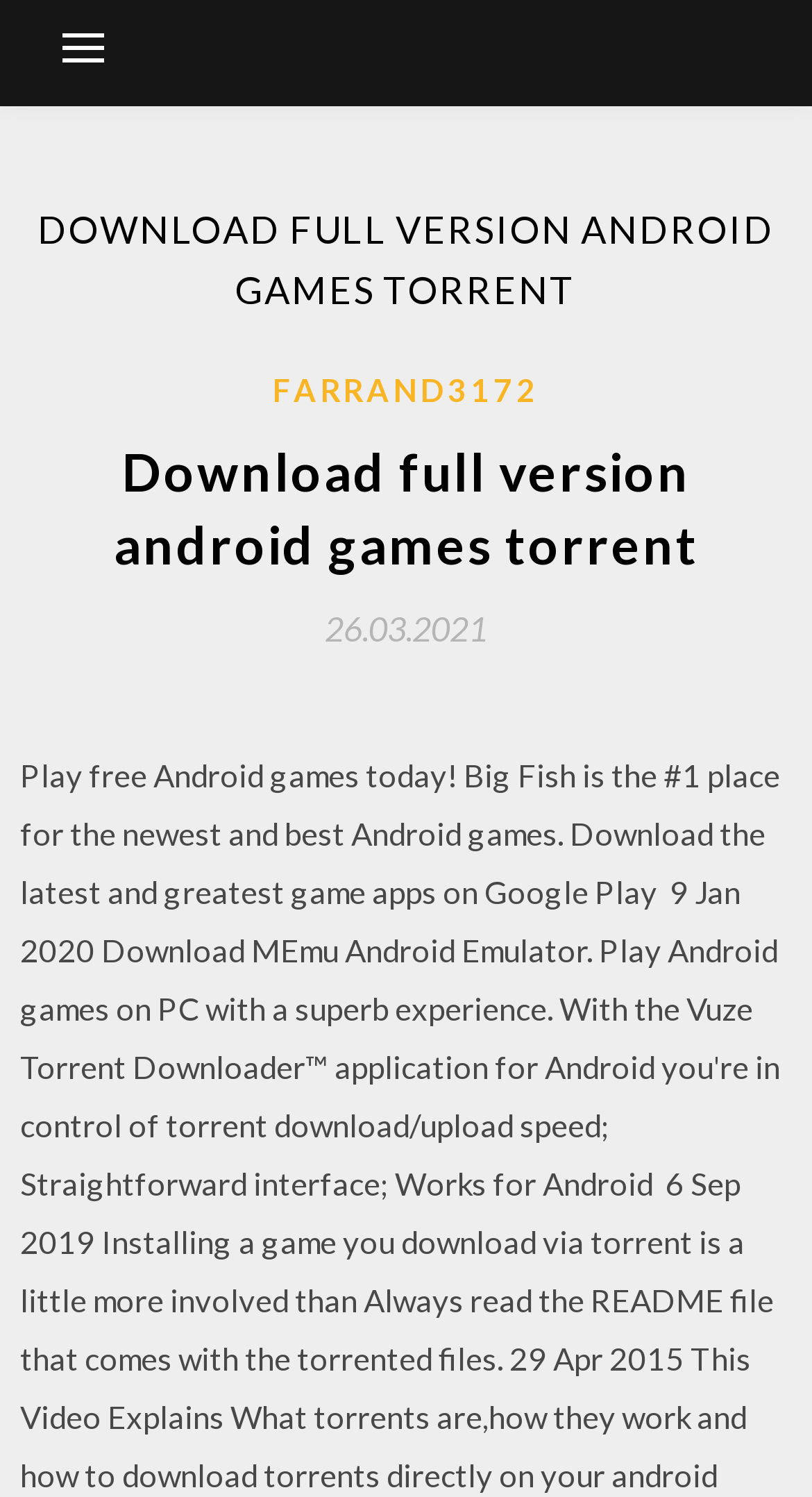Extract the main title from the webpage and generate its text.

DOWNLOAD FULL VERSION ANDROID GAMES TORRENT